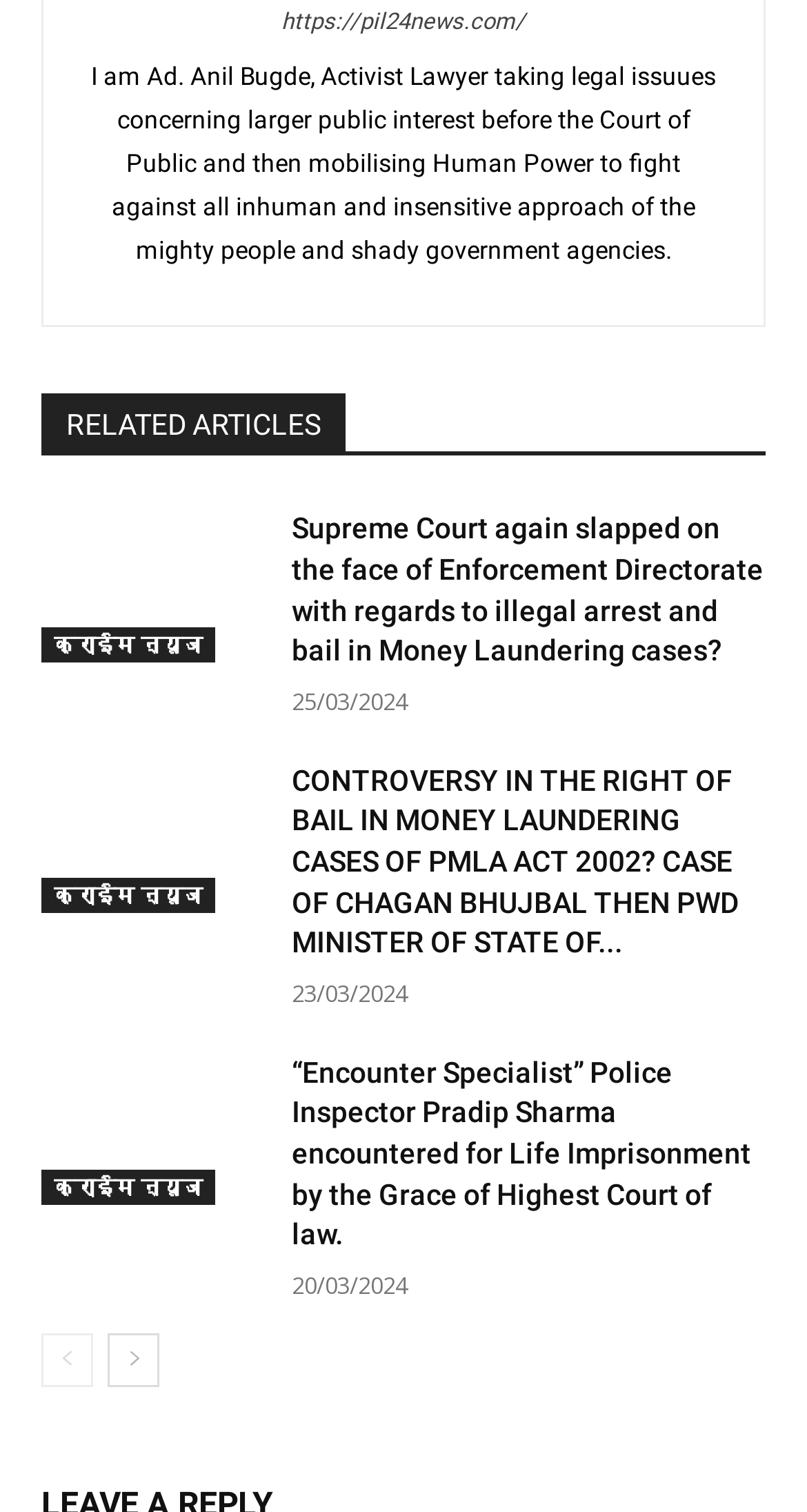Can you find the bounding box coordinates for the element that needs to be clicked to execute this instruction: "read related articles"? The coordinates should be given as four float numbers between 0 and 1, i.e., [left, top, right, bottom].

[0.082, 0.27, 0.397, 0.292]